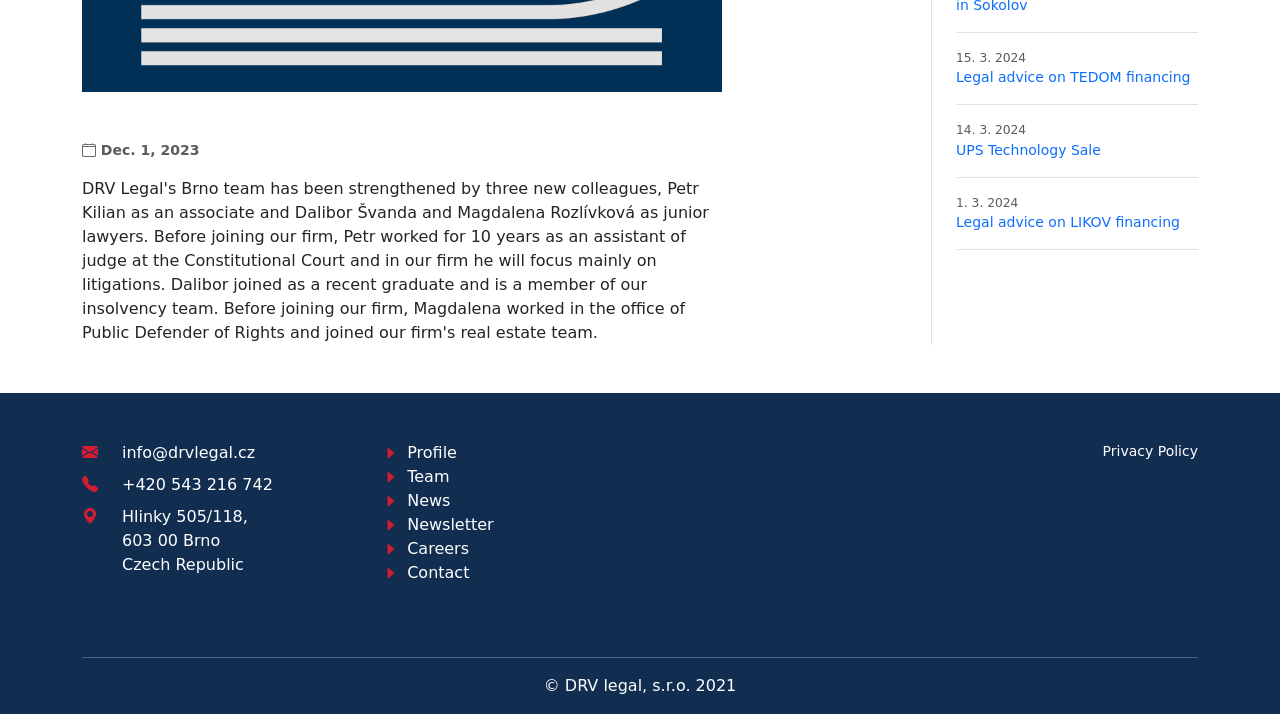From the given element description: "Legal advice on TEDOM financing", find the bounding box for the UI element. Provide the coordinates as four float numbers between 0 and 1, in the order [left, top, right, bottom].

[0.747, 0.097, 0.93, 0.119]